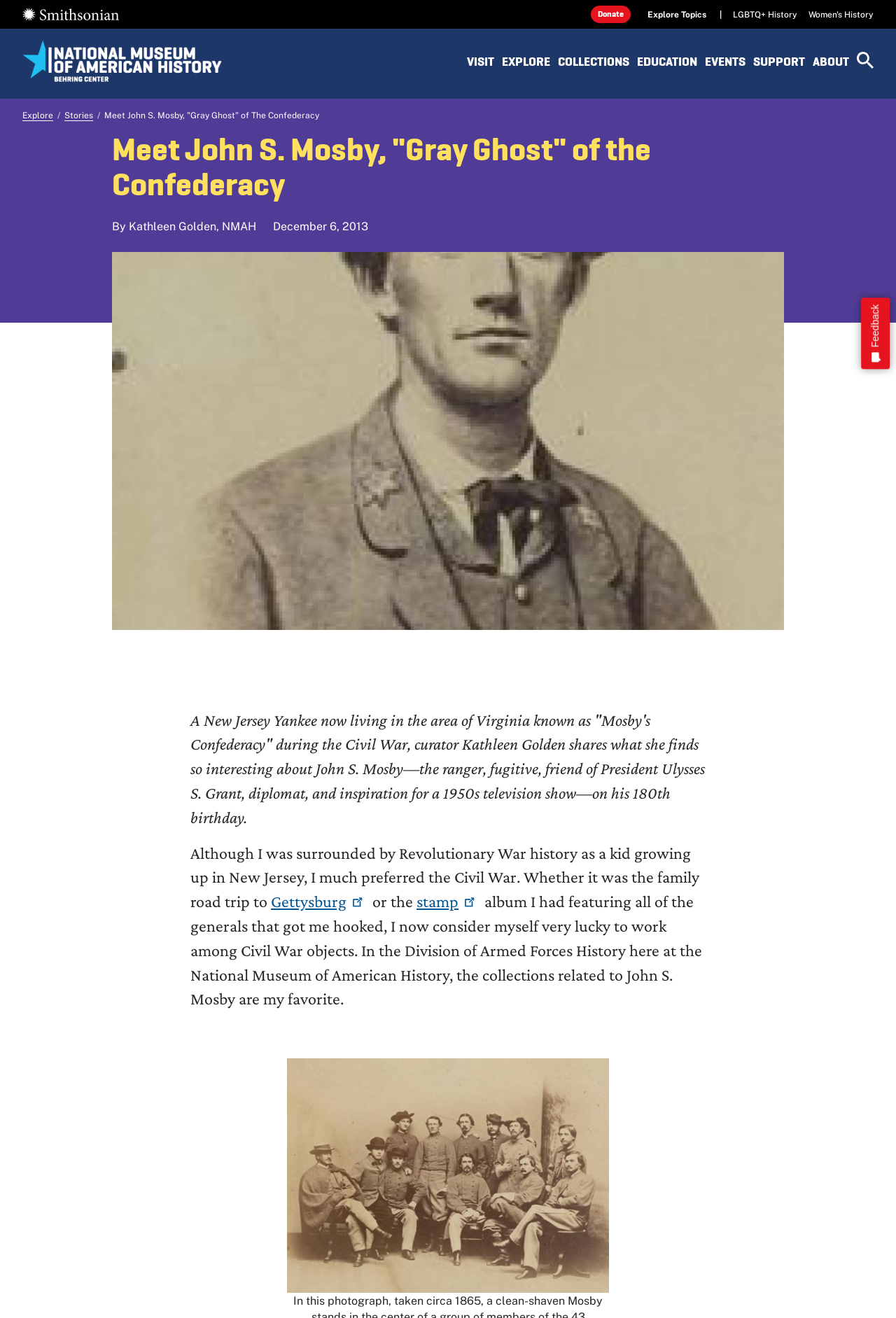Please determine the bounding box coordinates of the element's region to click in order to carry out the following instruction: "Give feedback". The coordinates should be four float numbers between 0 and 1, i.e., [left, top, right, bottom].

[0.961, 0.226, 0.993, 0.28]